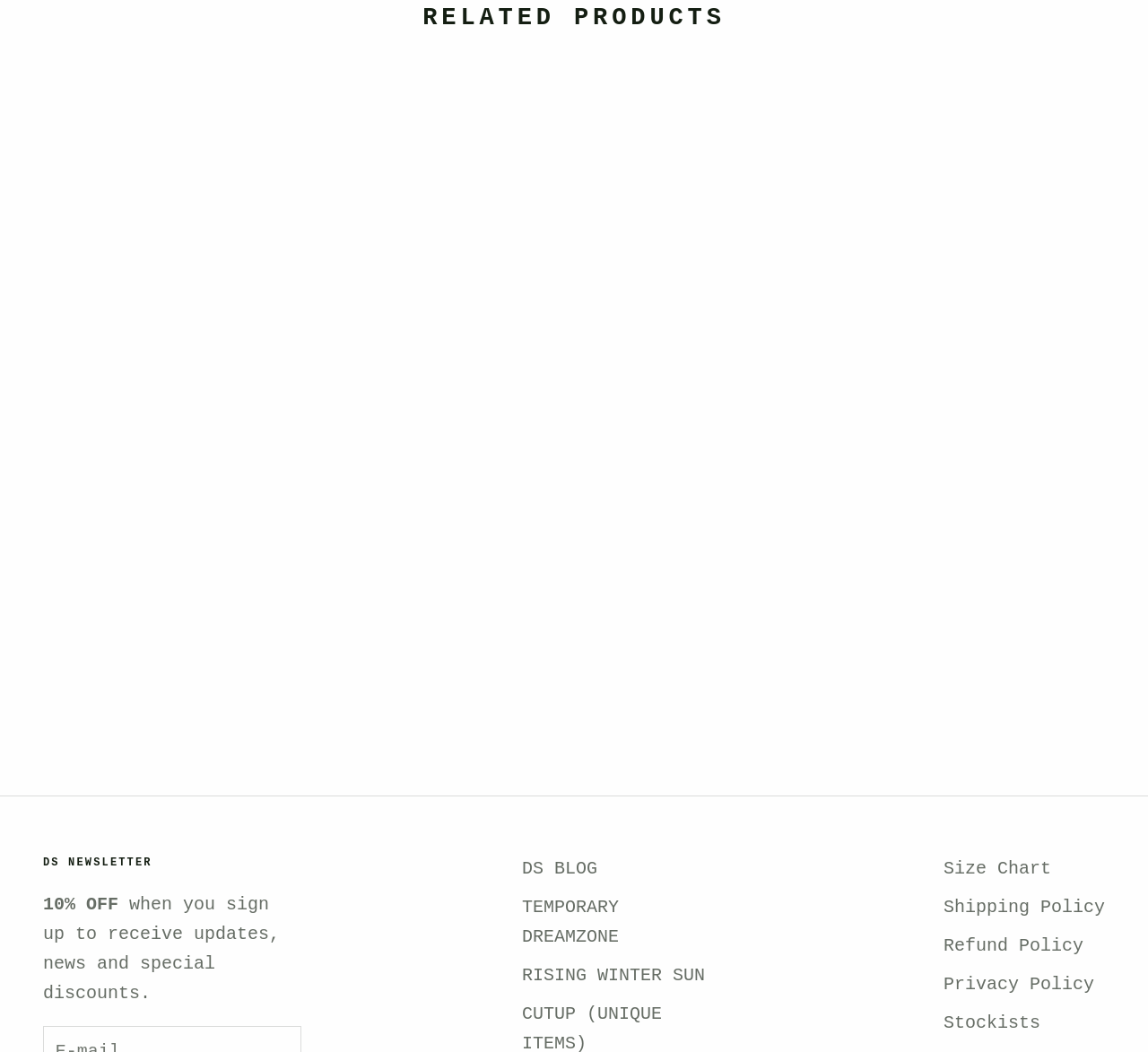What is the discount percentage for the 'Sundream T-Shirt'?
Provide a comprehensive and detailed answer to the question.

The discount percentage for the 'Sundream T-Shirt' can be found in the StaticText element with the text 'SAVE 50%' which is located above the product image and name.